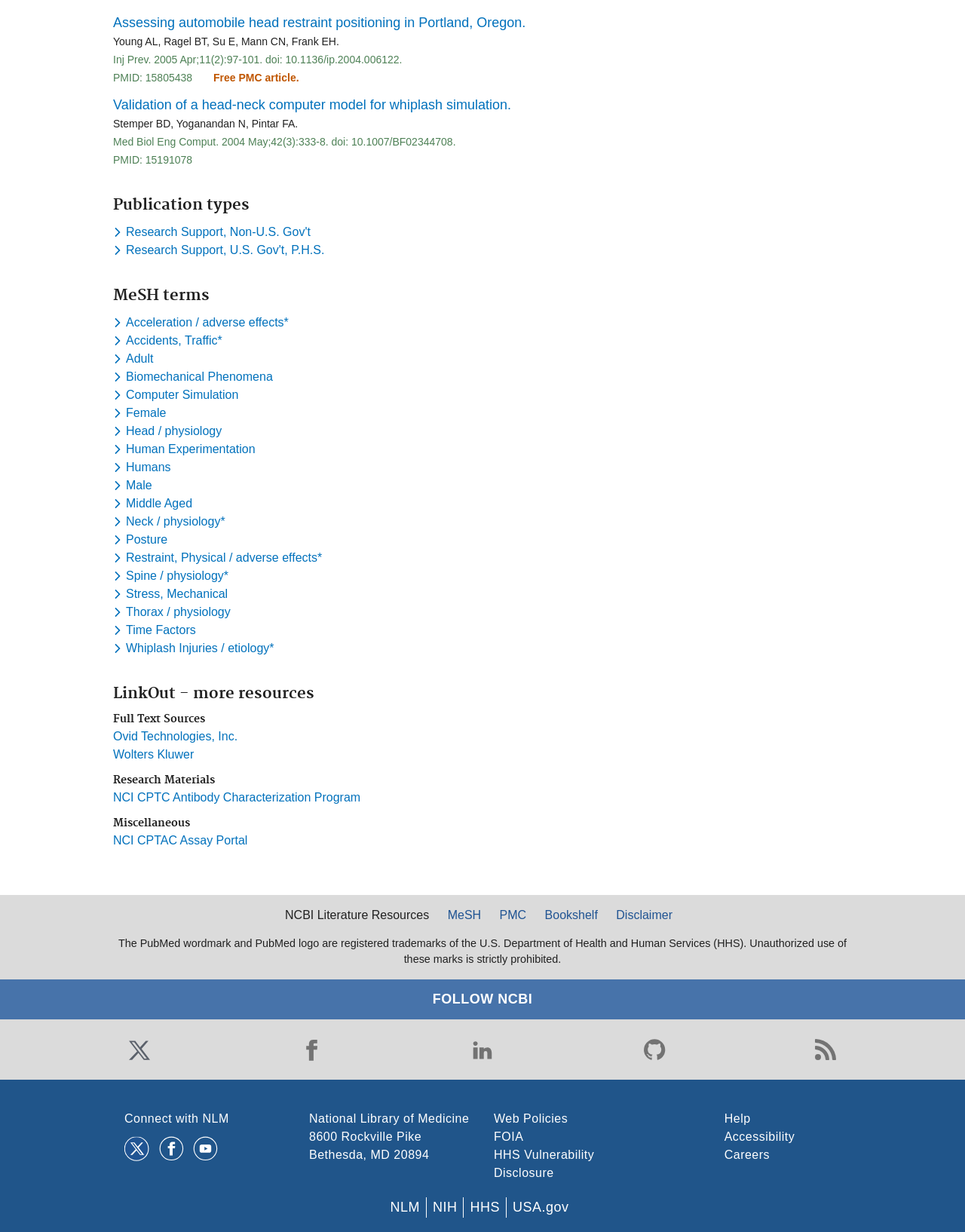Provide a brief response to the question using a single word or phrase: 
What is the name of the first full text source?

Ovid Technologies, Inc.